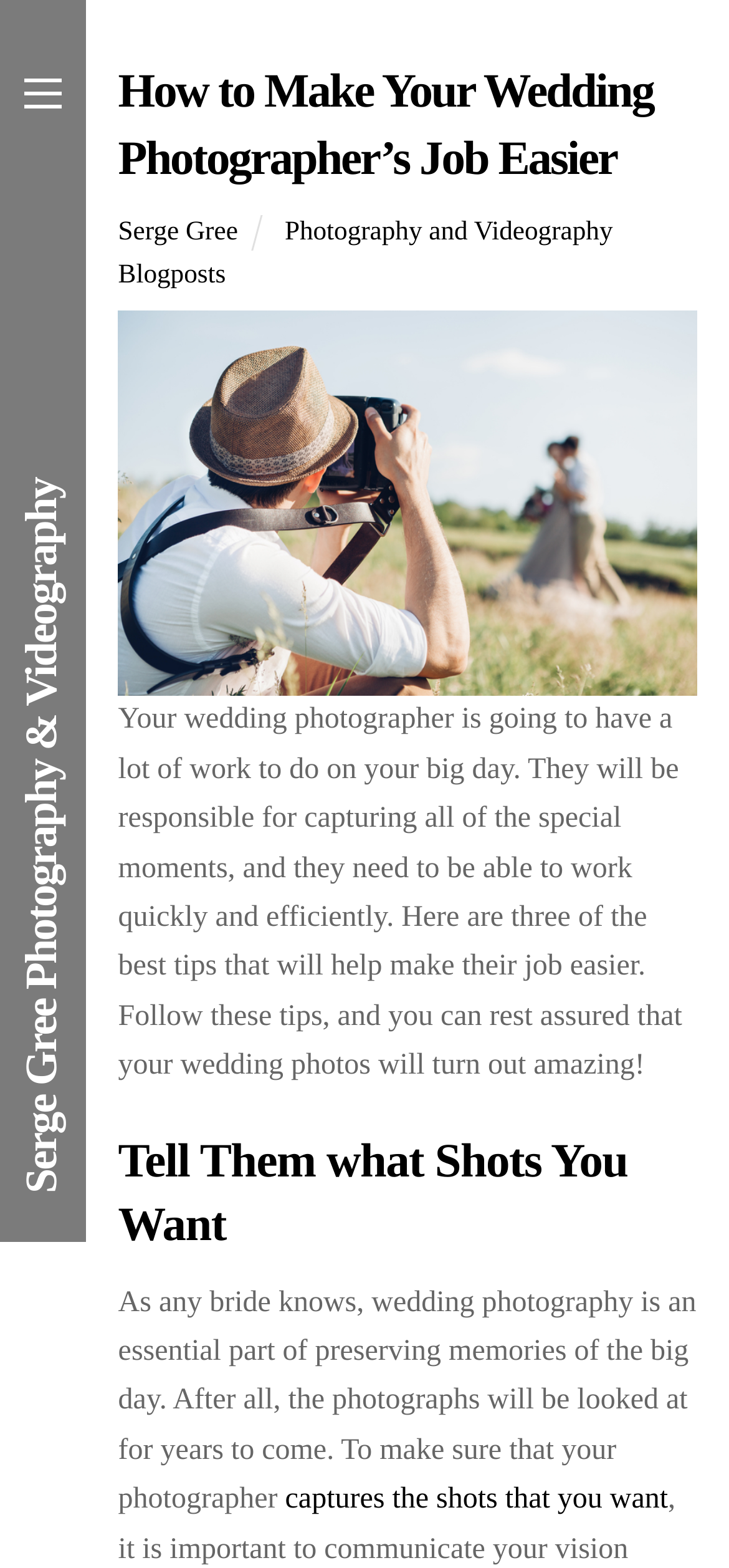What is the topic of the blog post?
Look at the webpage screenshot and answer the question with a detailed explanation.

I determined this answer by reading the heading 'How to Make Your Wedding Photographer’s Job Easier' and the static text that follows, which discusses tips for making a wedding photographer's job easier.